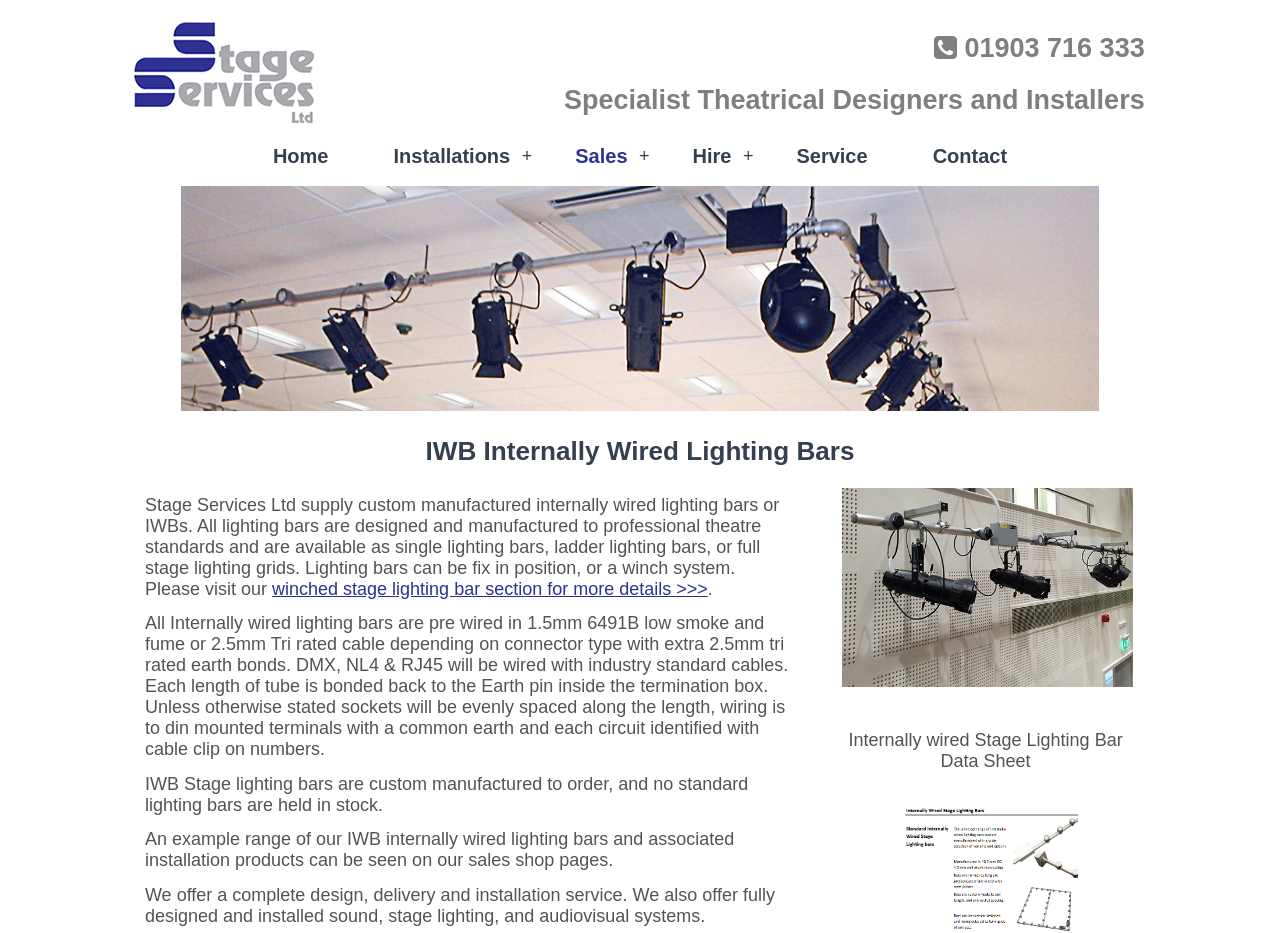Provide your answer to the question using just one word or phrase: What type of products does Stage Services Ltd supply?

Custom manufactured internally wired lighting bars